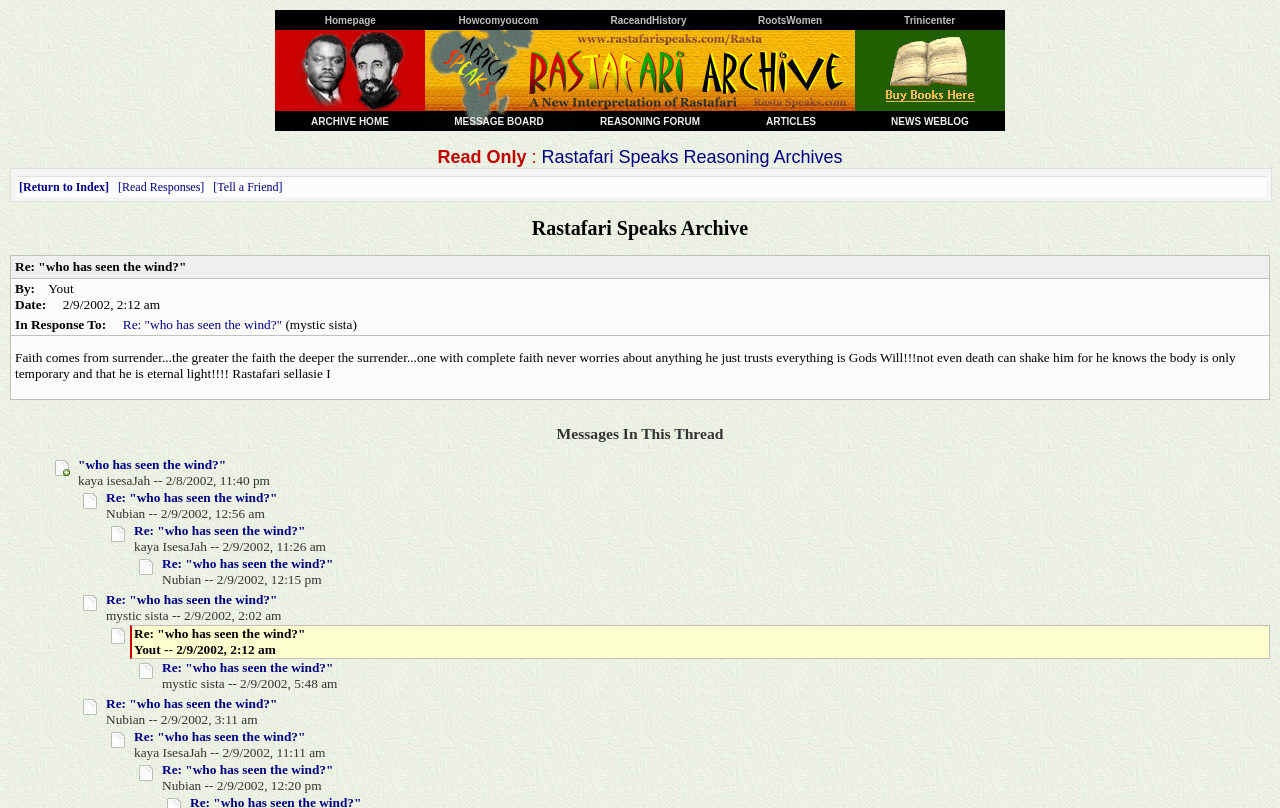Identify the bounding box coordinates of the part that should be clicked to carry out this instruction: "Read Rastafari Speaks Archive".

[0.332, 0.123, 0.668, 0.141]